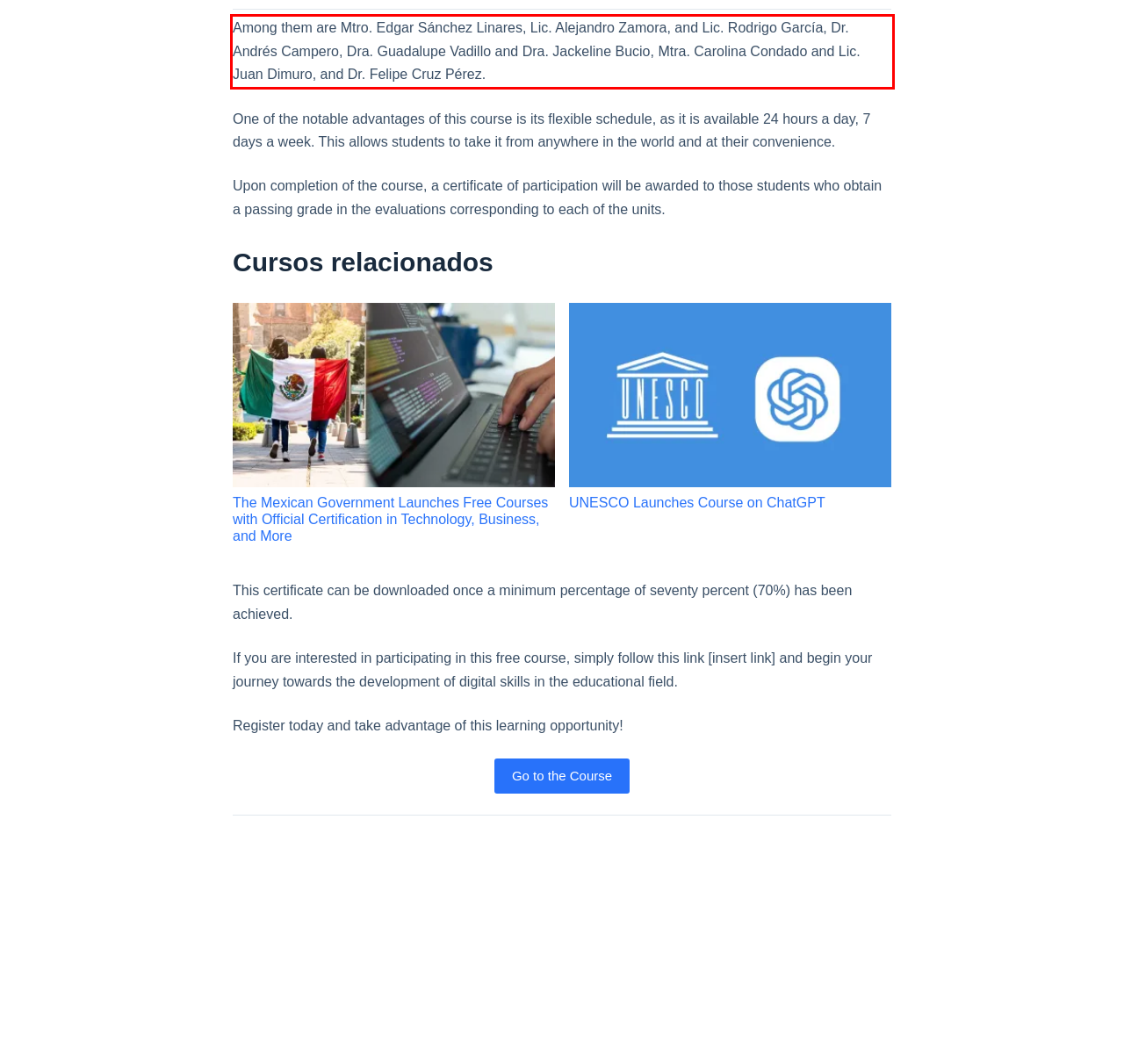Please examine the webpage screenshot containing a red bounding box and use OCR to recognize and output the text inside the red bounding box.

Among them are Mtro. Edgar Sánchez Linares, Lic. Alejandro Zamora, and Lic. Rodrigo García, Dr. Andrés Campero, Dra. Guadalupe Vadillo and Dra. Jackeline Bucio, Mtra. Carolina Condado and Lic. Juan Dimuro, and Dr. Felipe Cruz Pérez.